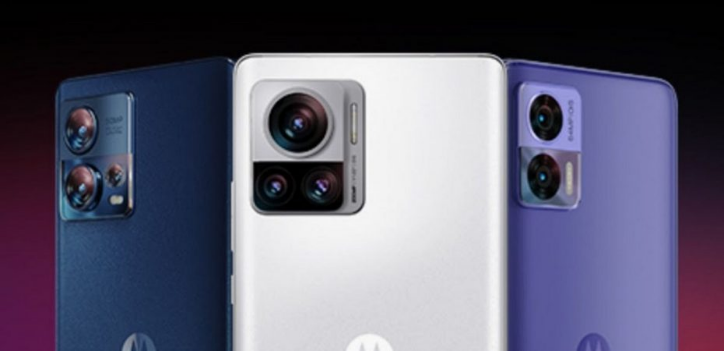What is the focus of Motorola's camera arrangement? Based on the screenshot, please respond with a single word or phrase.

High-quality photography